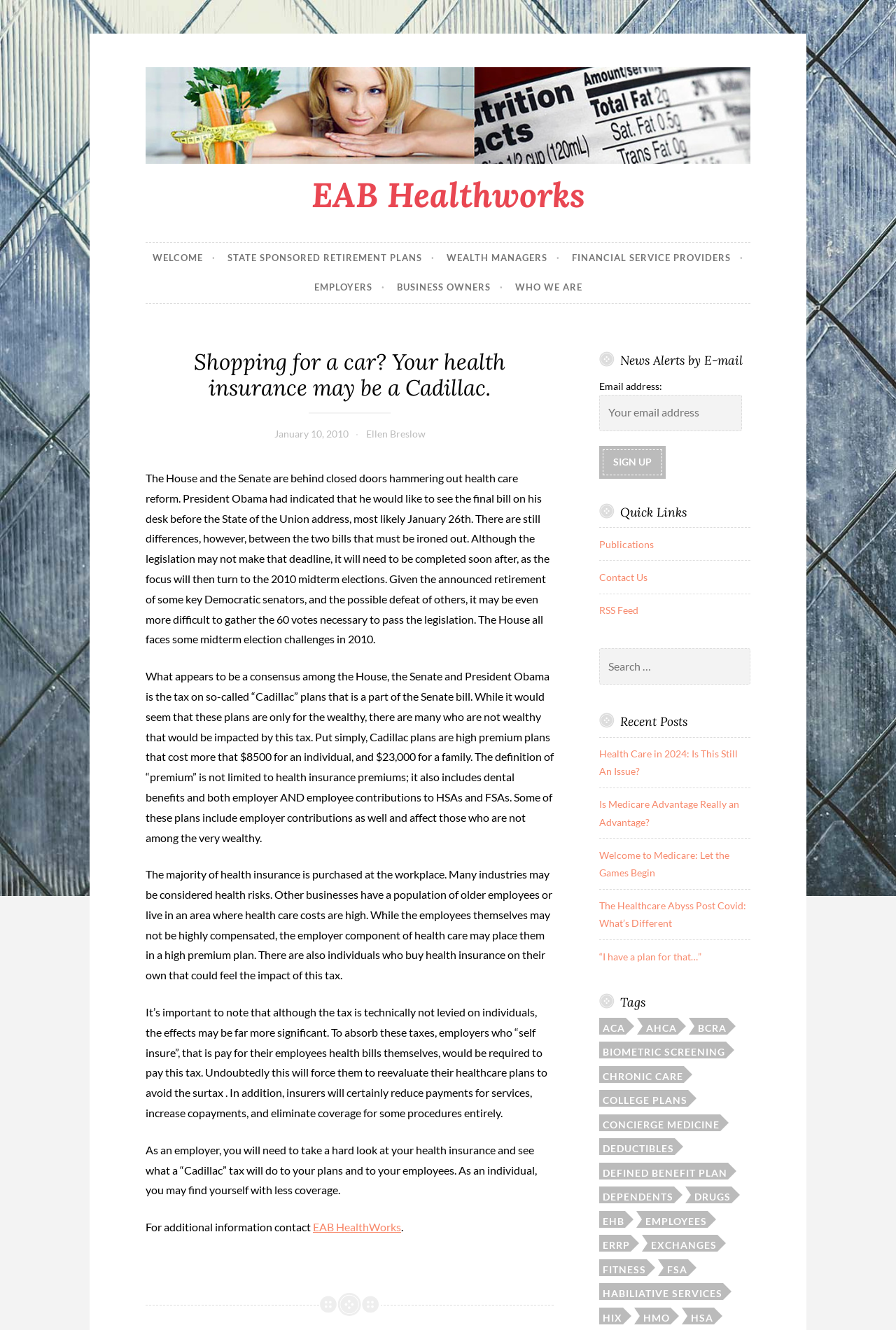What is the name of the company? Observe the screenshot and provide a one-word or short phrase answer.

EAB Healthworks